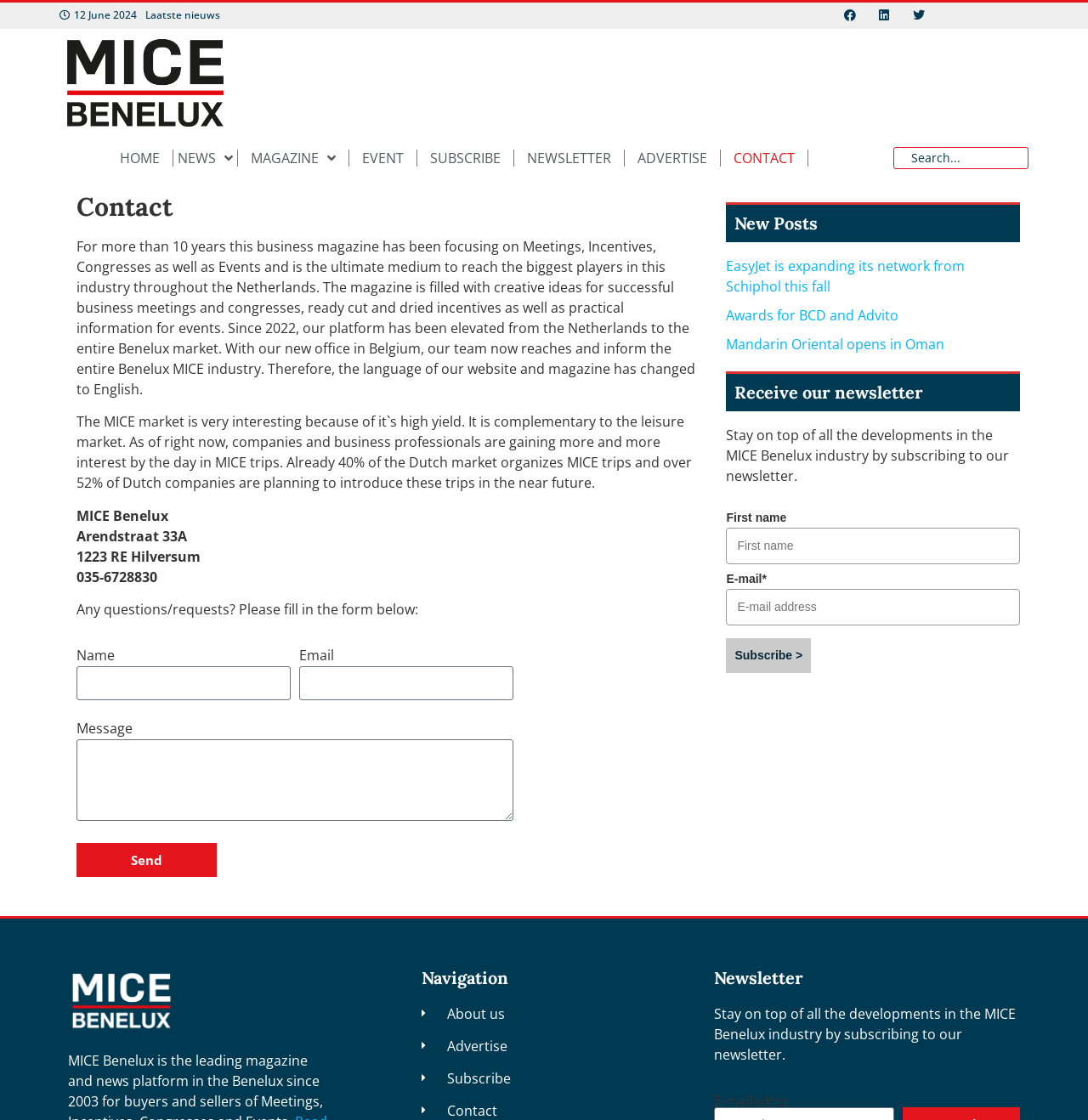Respond to the question below with a concise word or phrase:
What is the purpose of the form at the bottom of the webpage?

To send a message or request